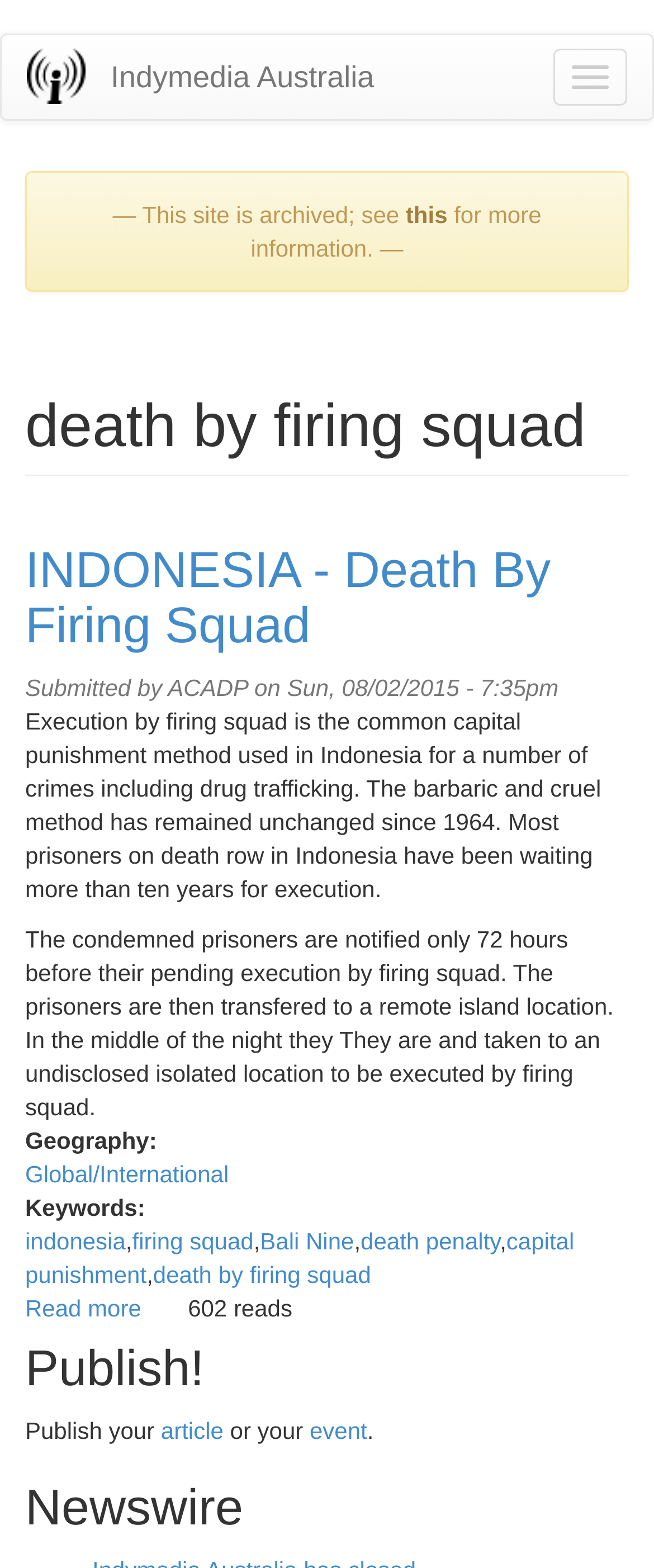Find the bounding box of the UI element described as follows: "event".

[0.473, 0.903, 0.561, 0.92]